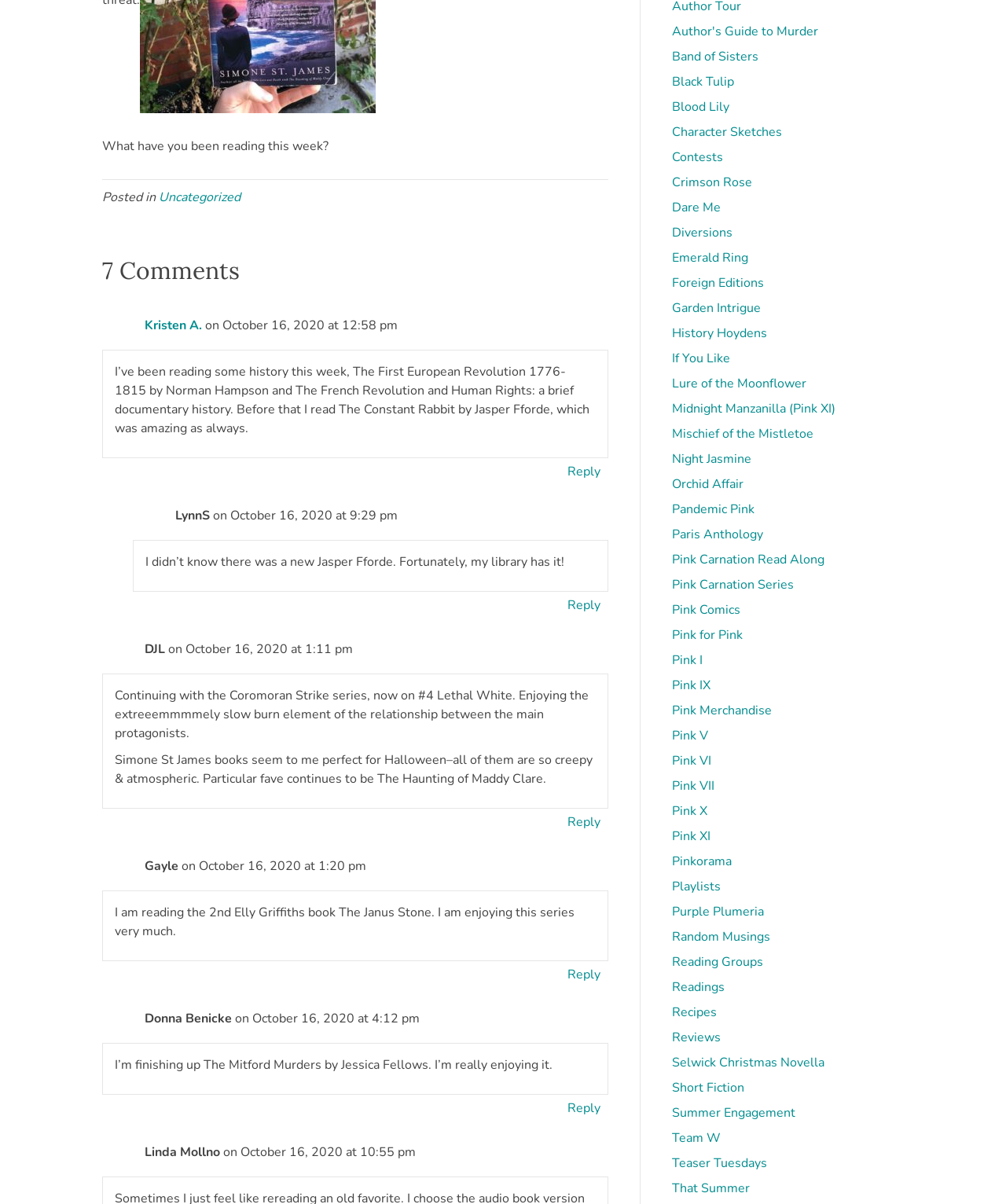Identify the bounding box coordinates of the specific part of the webpage to click to complete this instruction: "Click on the 'Reply to DJL' link".

[0.56, 0.672, 0.601, 0.693]